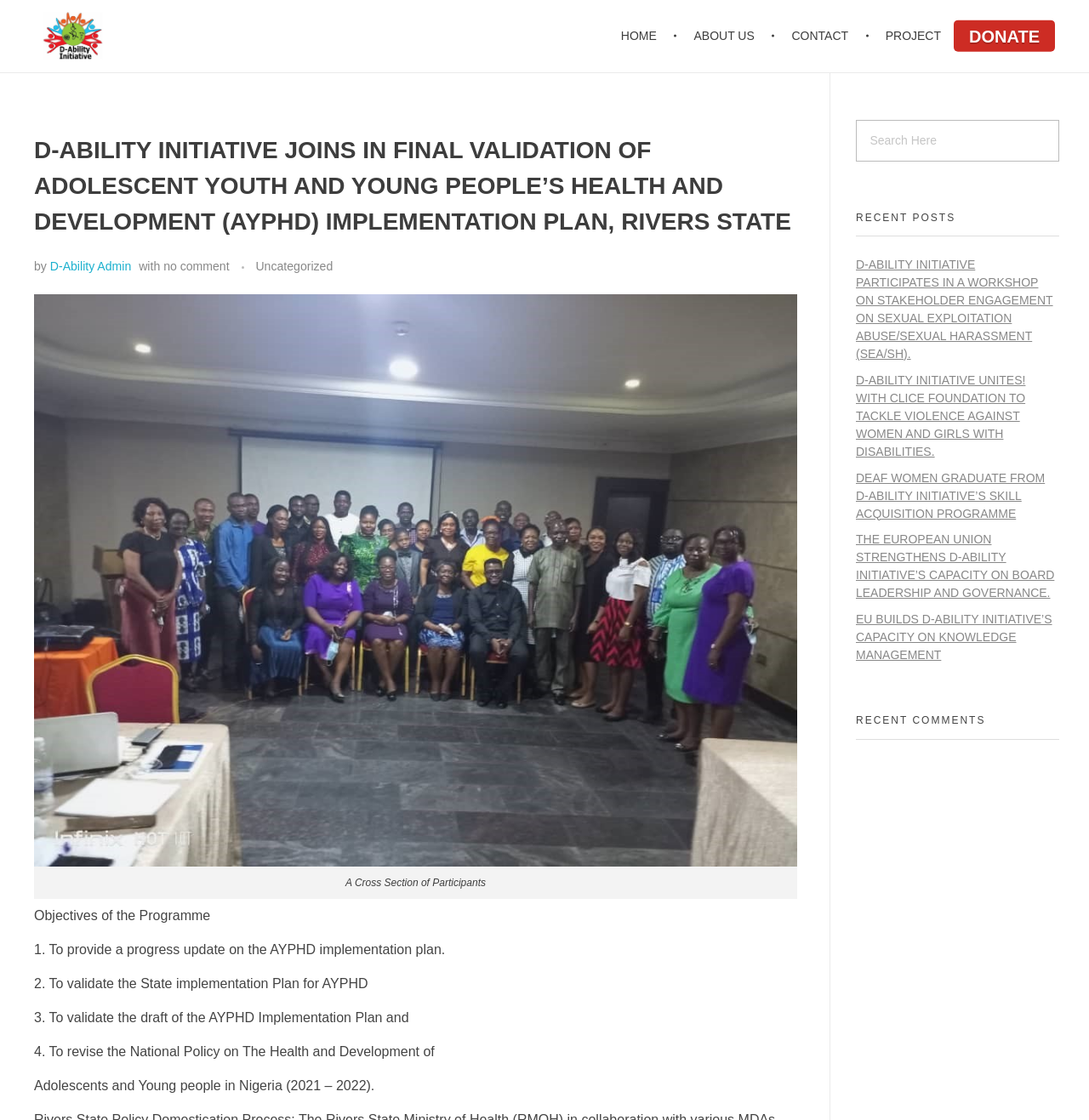Using the element description Dehat Ability Support Initiative, predict the bounding box coordinates for the UI element. Provide the coordinates in (top-left x, top-left y, bottom-right x, bottom-right y) format with values ranging from 0 to 1.

[0.03, 0.086, 0.303, 0.106]